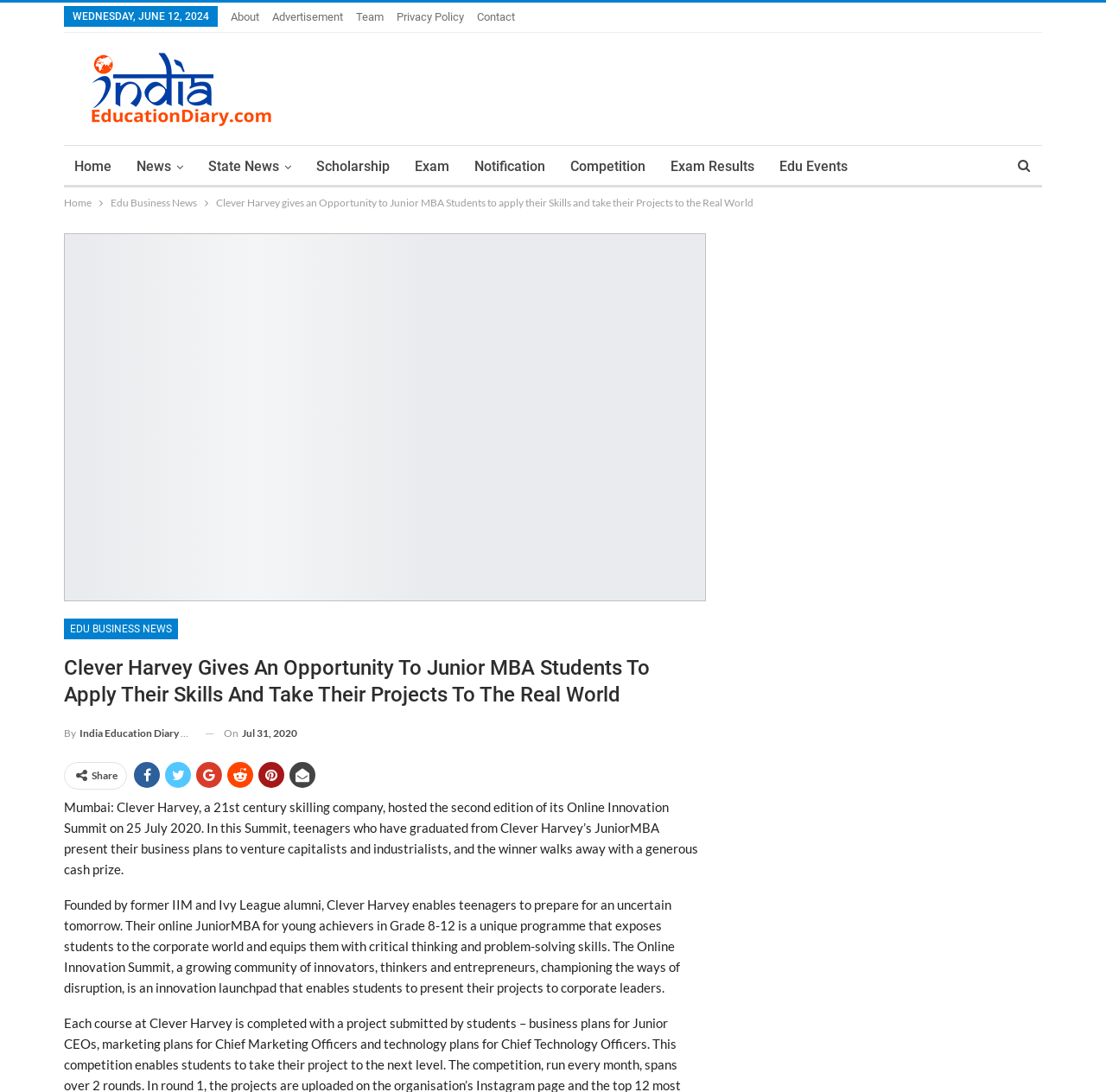Using the provided element description: "Privacy Policy", determine the bounding box coordinates of the corresponding UI element in the screenshot.

[0.359, 0.009, 0.42, 0.021]